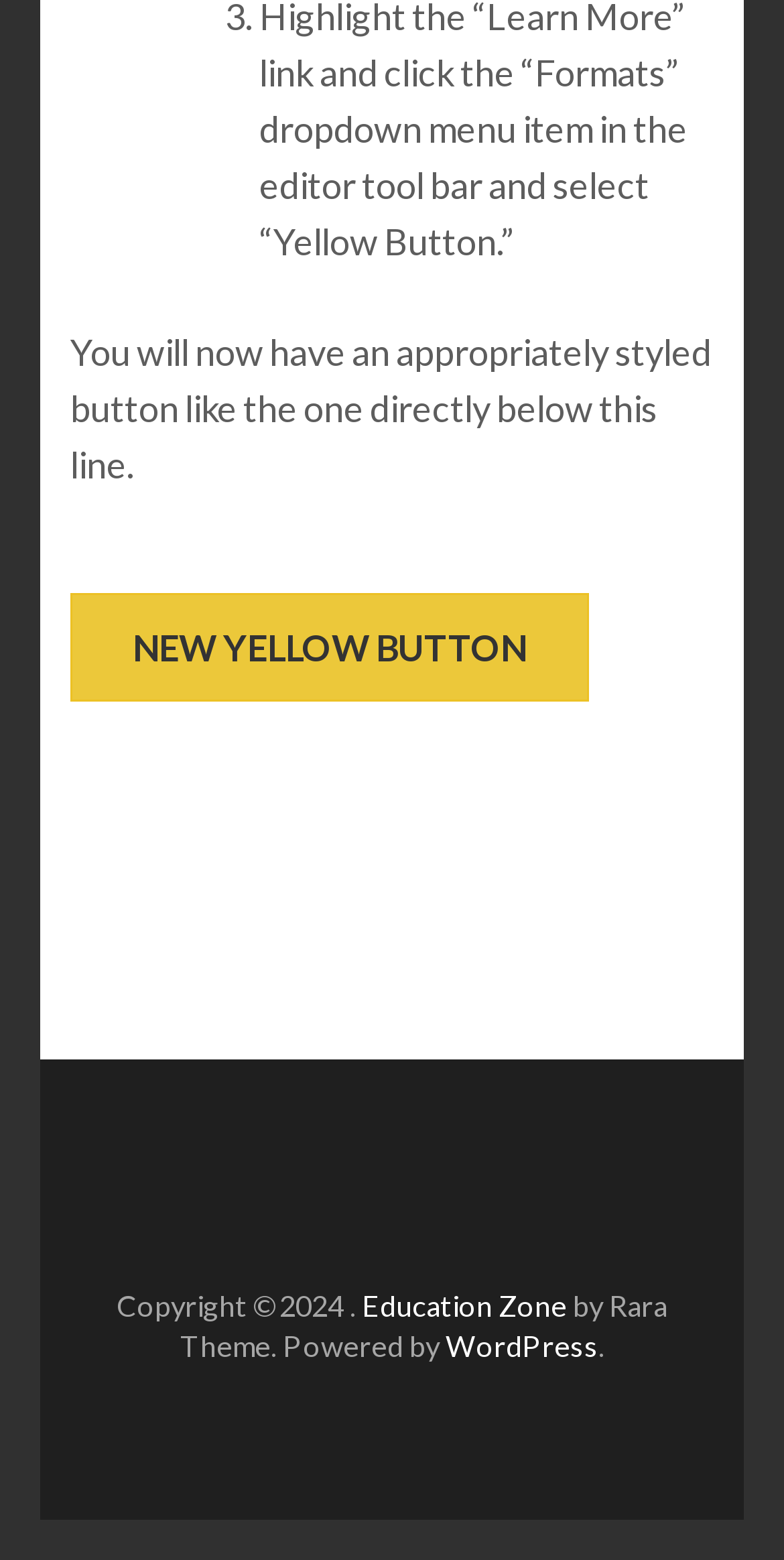Given the webpage screenshot and the description, determine the bounding box coordinates (top-left x, top-left y, bottom-right x, bottom-right y) that define the location of the UI element matching this description: WordPress

[0.568, 0.852, 0.763, 0.874]